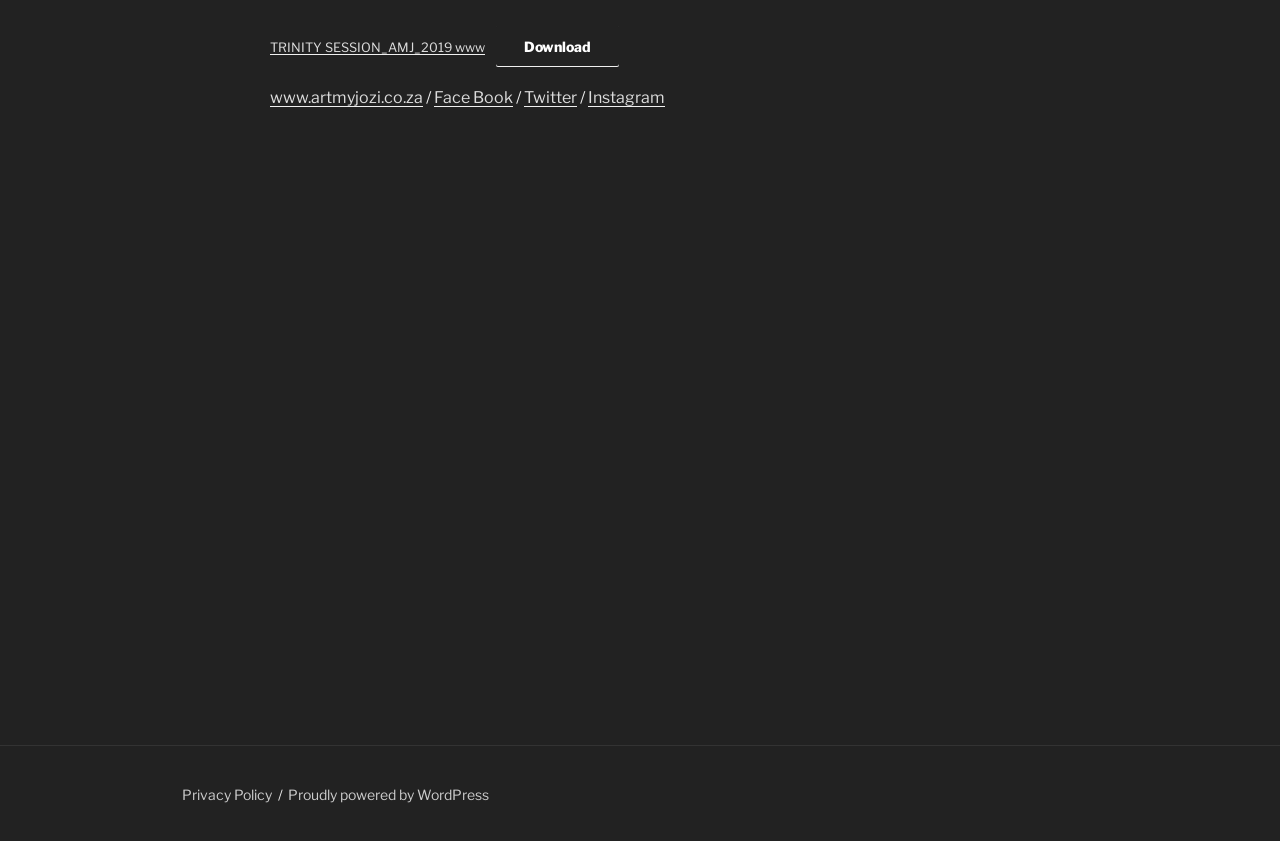What is the platform that powers the website?
Please give a detailed and elaborate answer to the question.

The link at the bottom of the webpage with a bounding box coordinate of [0.225, 0.934, 0.382, 0.955] has the text 'Proudly powered by WordPress', which indicates that the website is powered by WordPress.